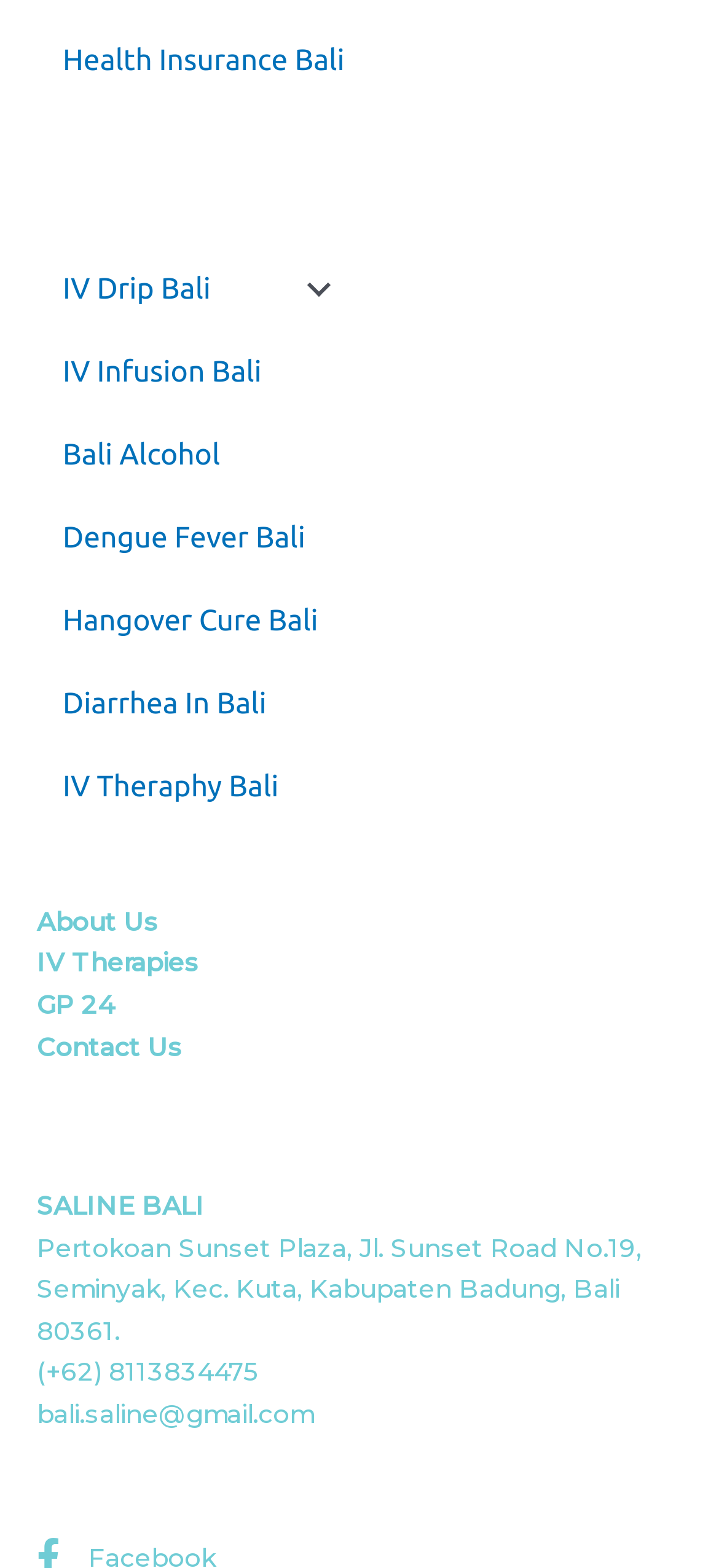Determine the bounding box coordinates for the area that needs to be clicked to fulfill this task: "Click on Health Insurance Bali". The coordinates must be given as four float numbers between 0 and 1, i.e., [left, top, right, bottom].

[0.051, 0.013, 0.515, 0.065]